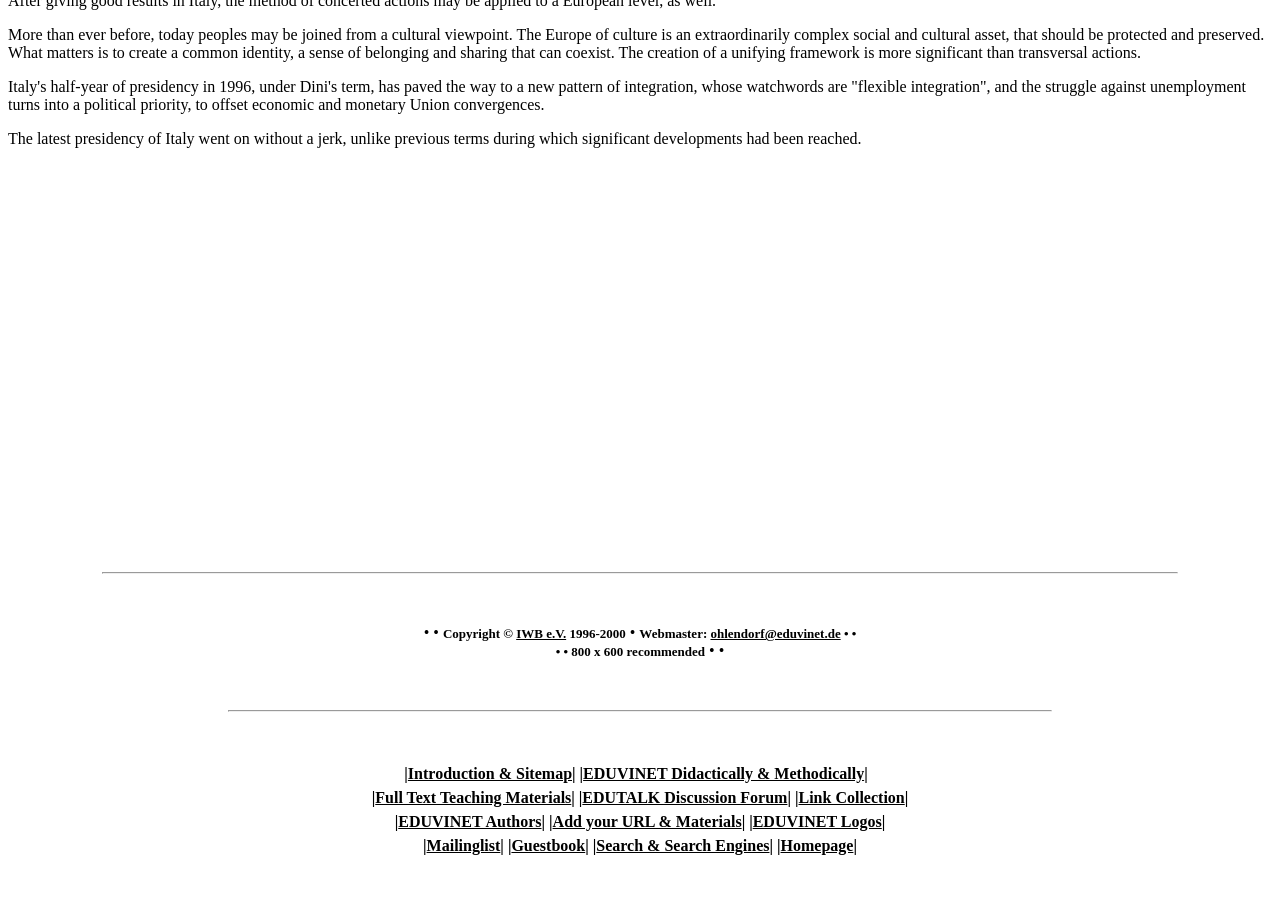Find the bounding box coordinates for the area that should be clicked to accomplish the instruction: "View the menu of The Headkeeper restaurant".

None